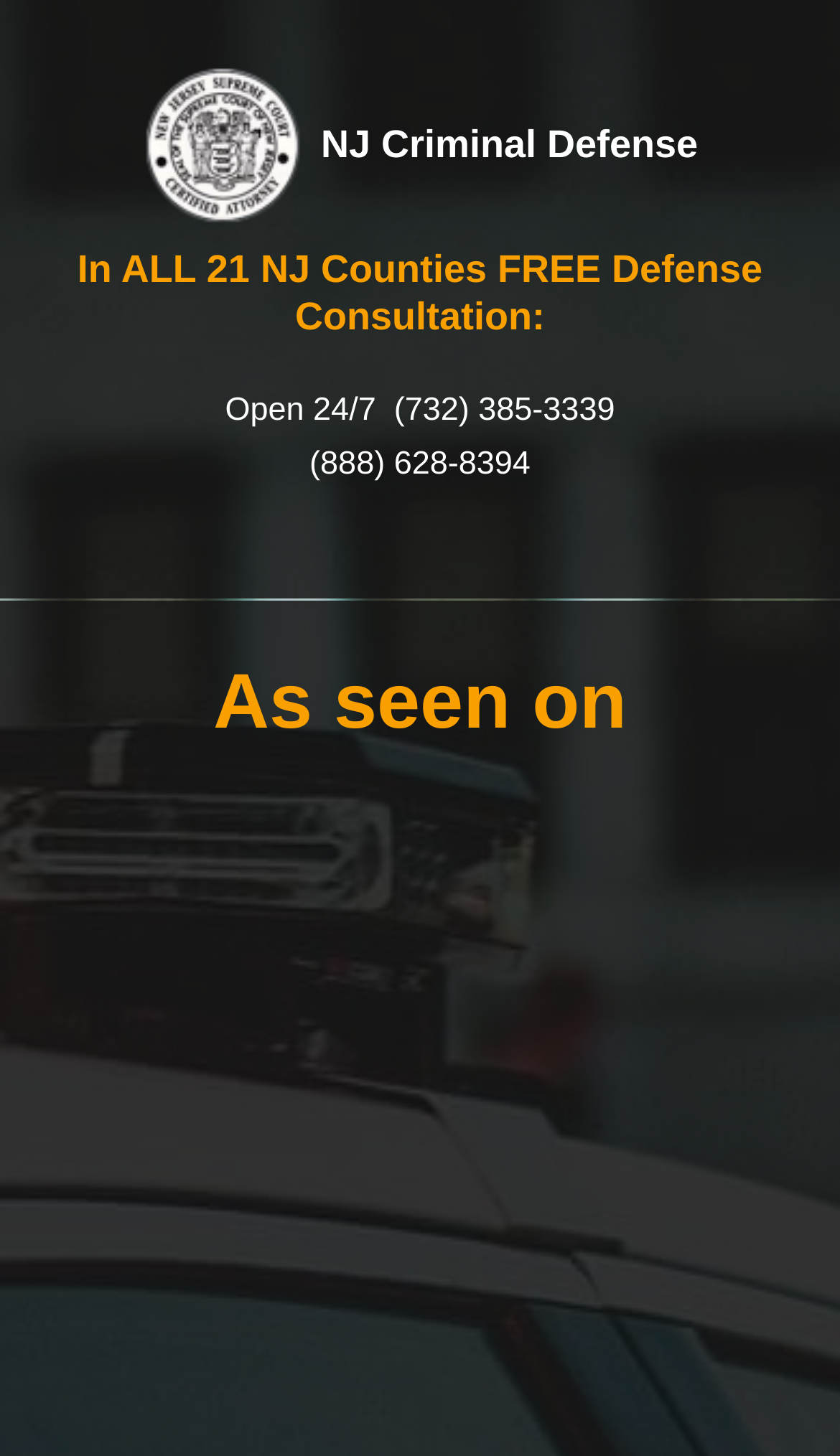For the element described, predict the bounding box coordinates as (top-left x, top-left y, bottom-right x, bottom-right y). All values should be between 0 and 1. Element description: NJ Criminal Defense

[0.382, 0.084, 0.831, 0.113]